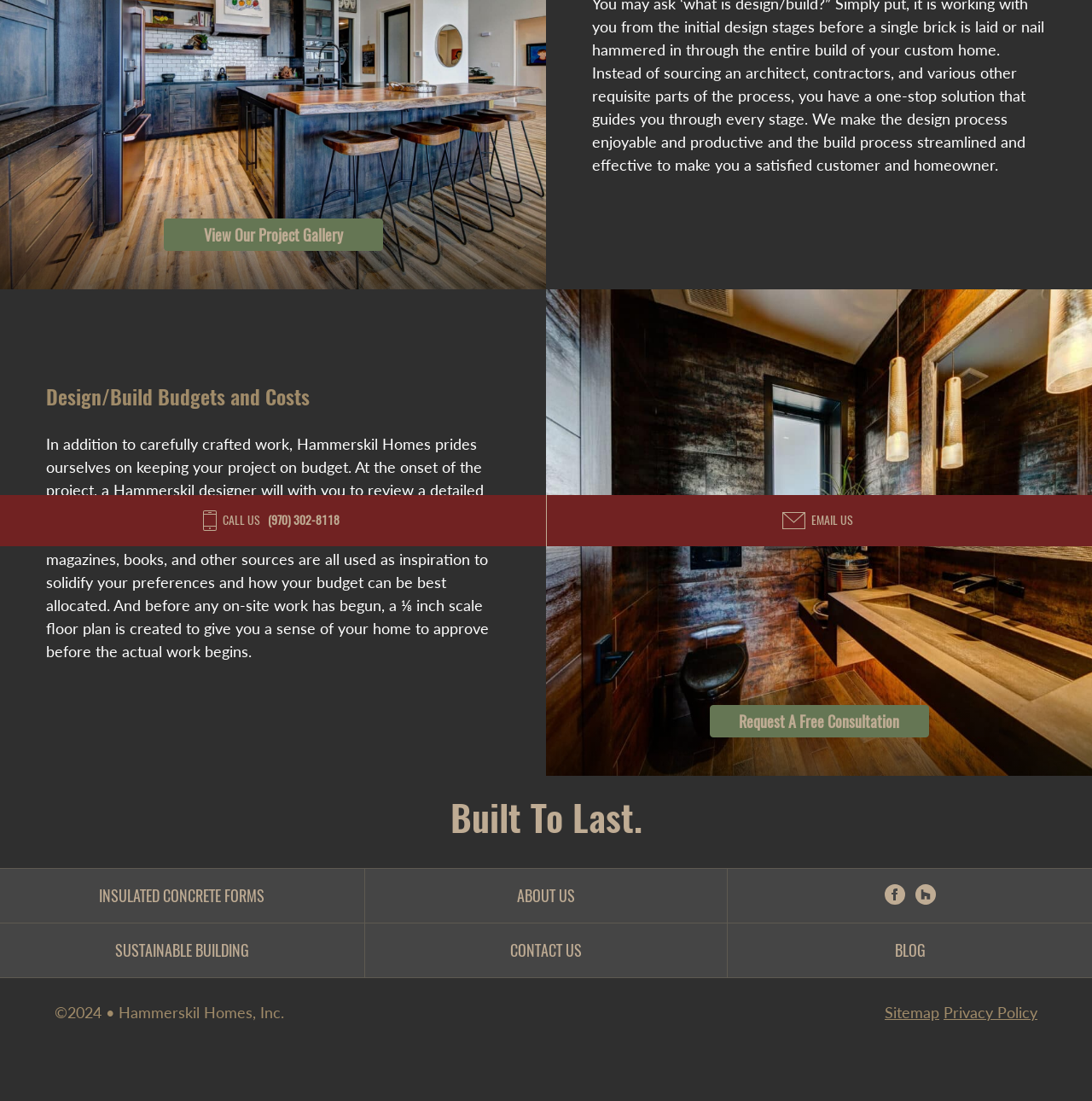Using the format (top-left x, top-left y, bottom-right x, bottom-right y), and given the element description, identify the bounding box coordinates within the screenshot: EMAIL US

[0.5, 0.449, 1.0, 0.496]